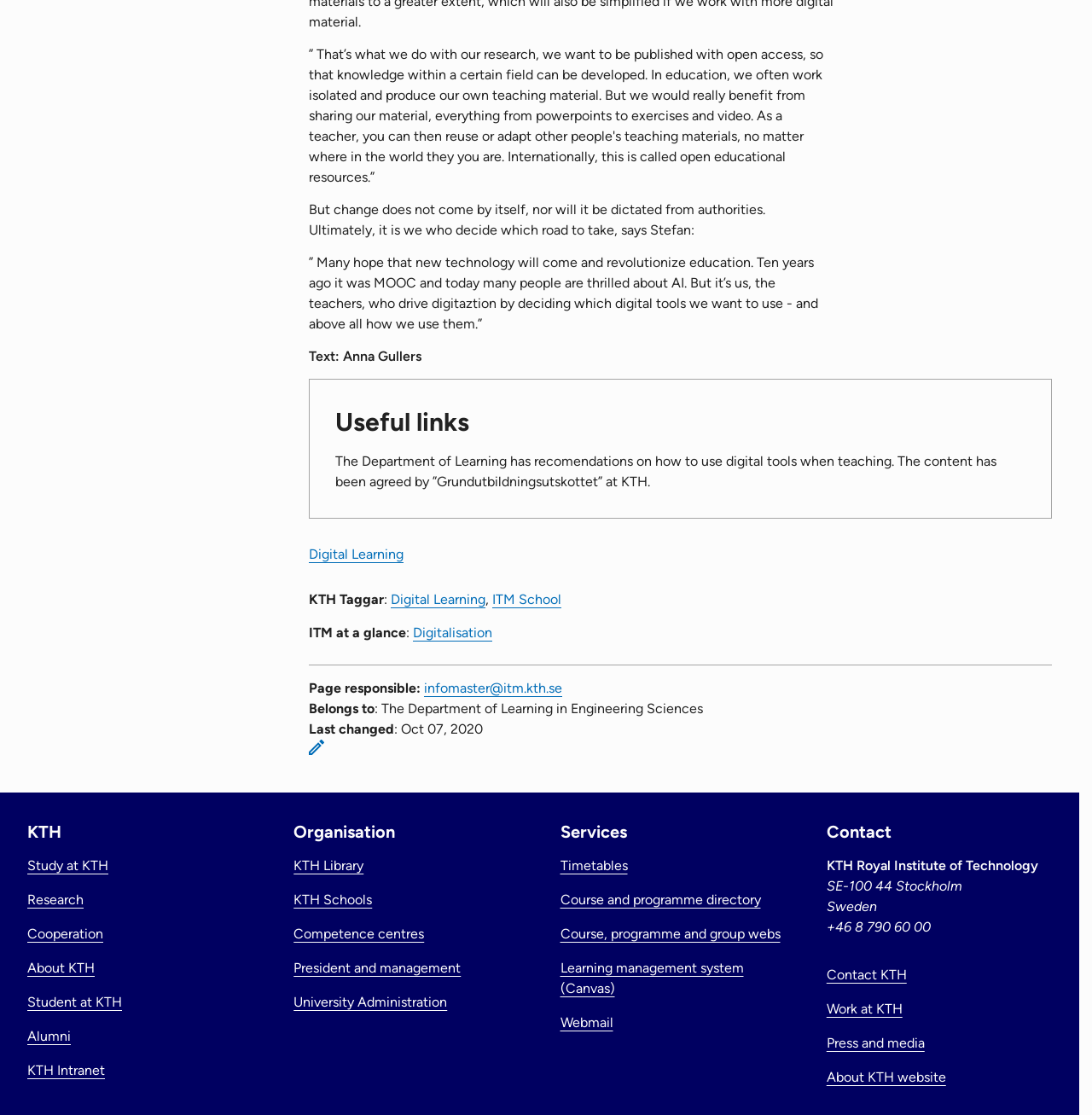Please answer the following question using a single word or phrase: 
What is the name of the department mentioned?

Department of Learning